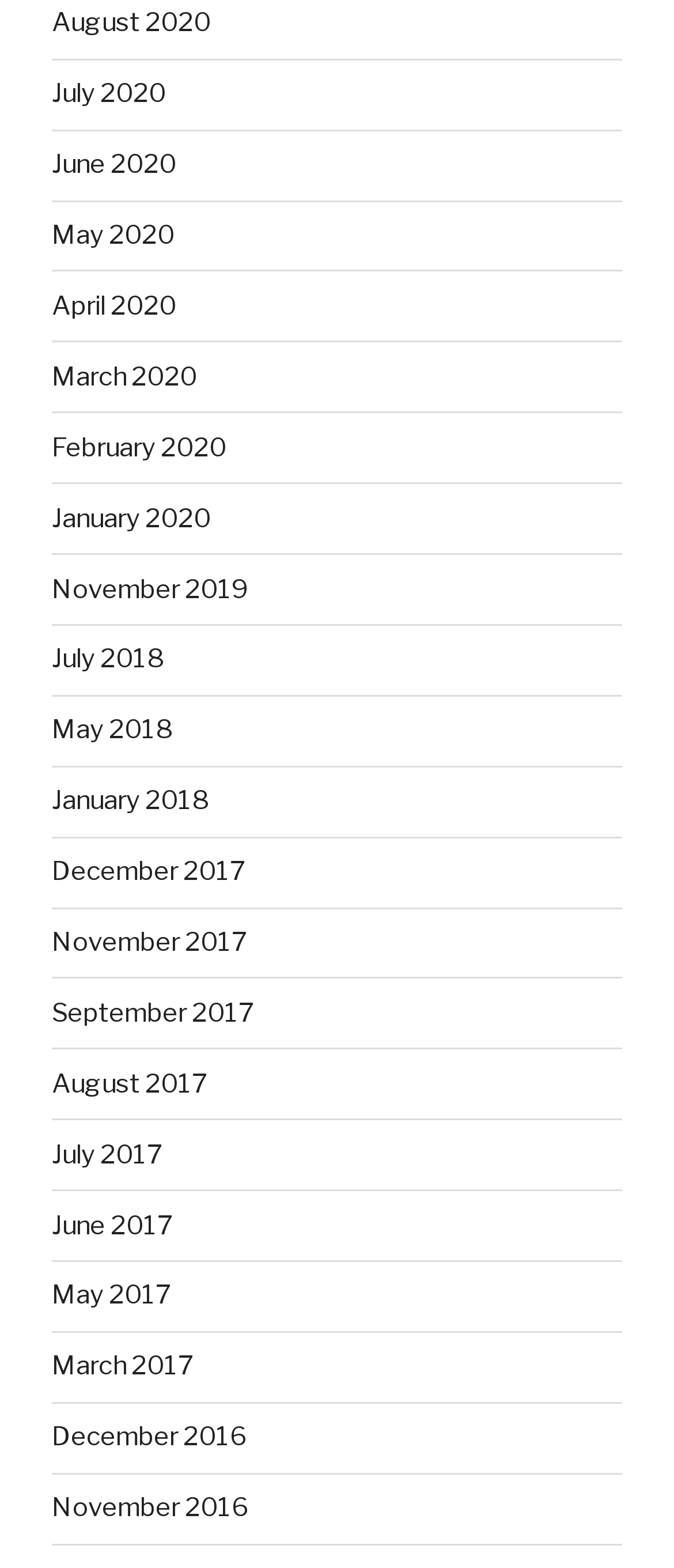Determine the bounding box coordinates of the region that needs to be clicked to achieve the task: "access December 2016".

[0.077, 0.907, 0.367, 0.926]